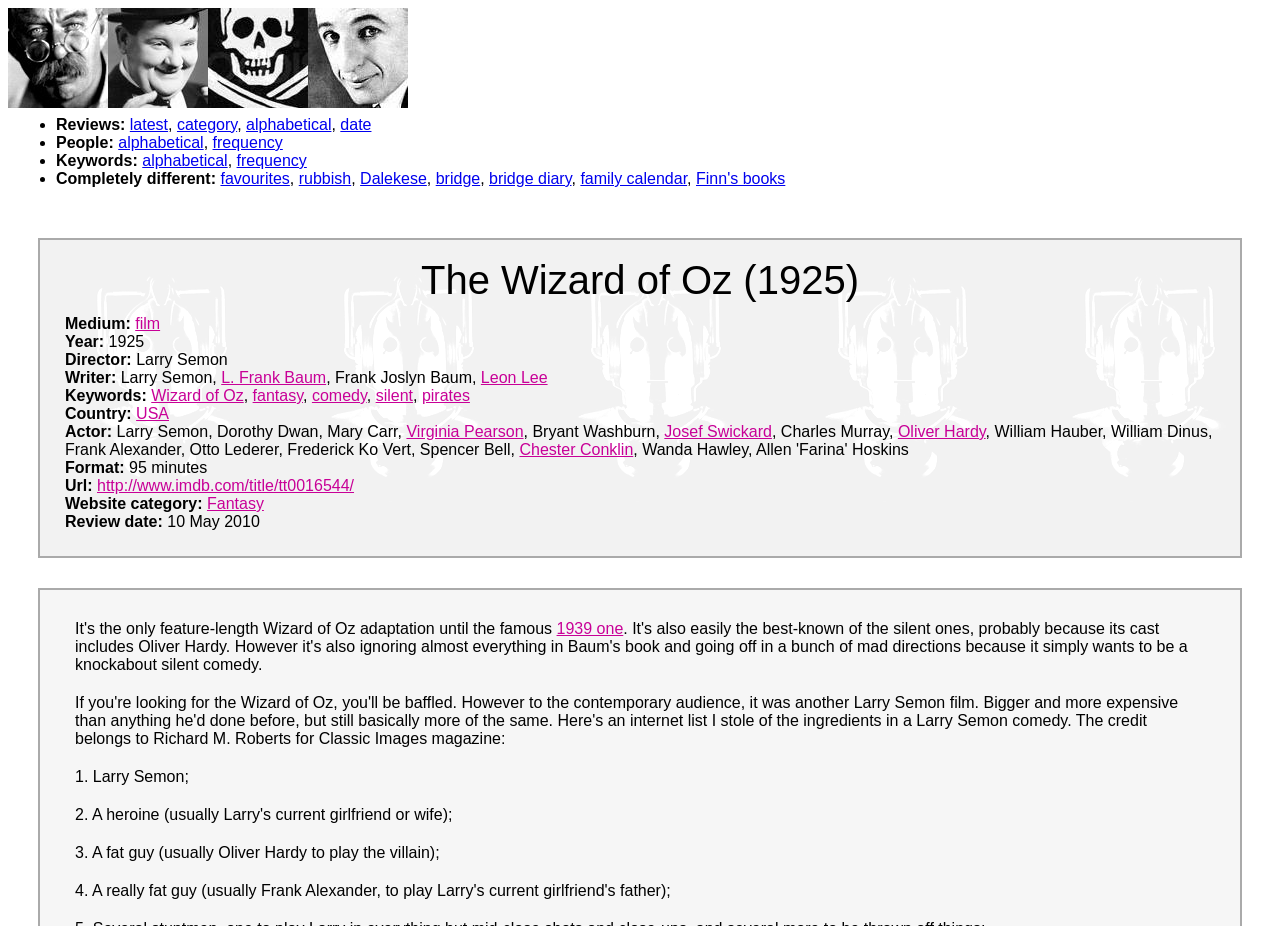Find the bounding box coordinates of the clickable area that will achieve the following instruction: "View the details of the director Larry Semon".

[0.106, 0.379, 0.178, 0.397]